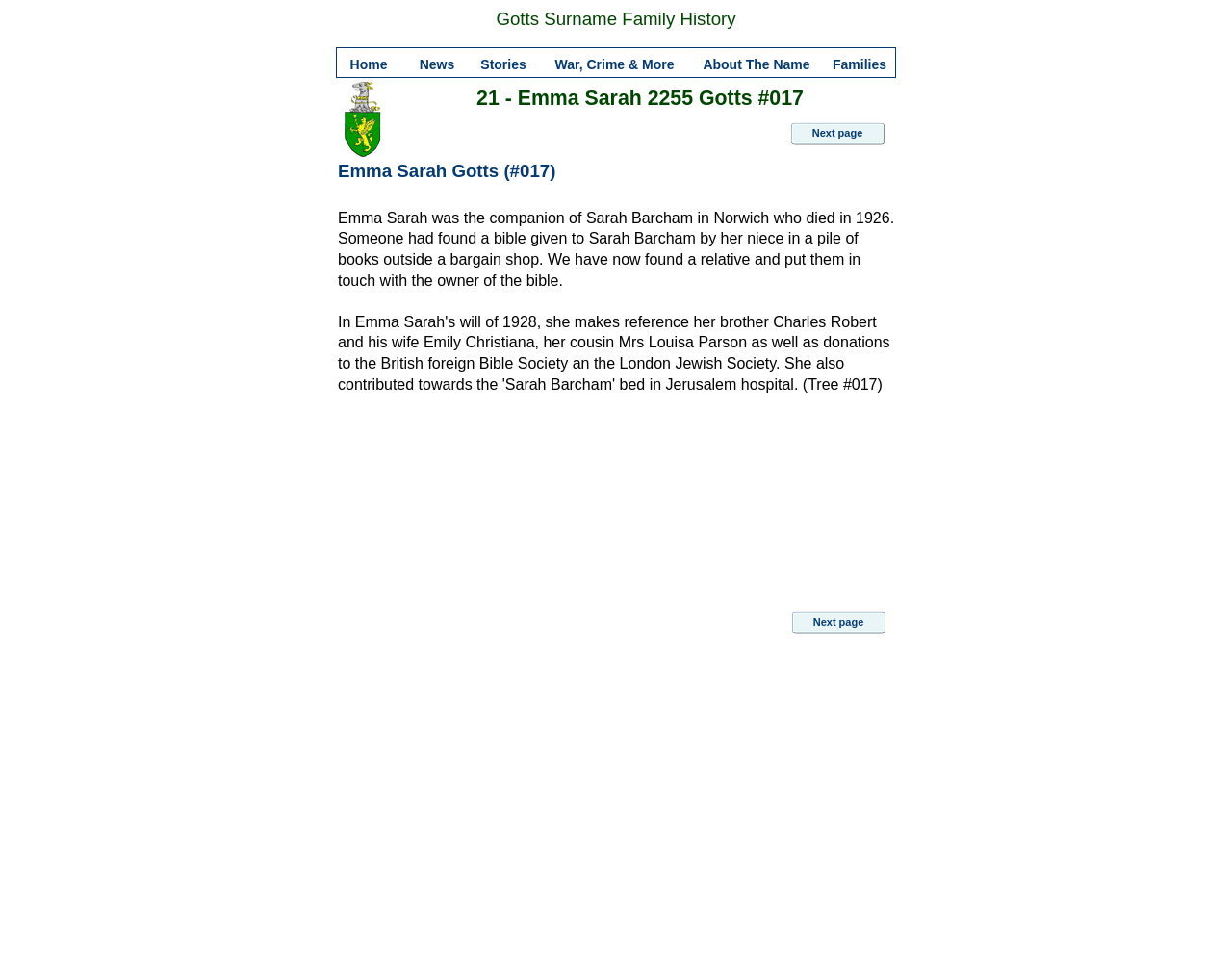How many 'Next page' links are there on this page?
Based on the image content, provide your answer in one word or a short phrase.

2